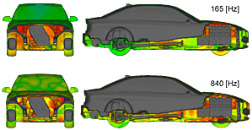What color tones represent milder intensity at 165 Hz?
Based on the visual, give a brief answer using one word or a short phrase.

green and yellow